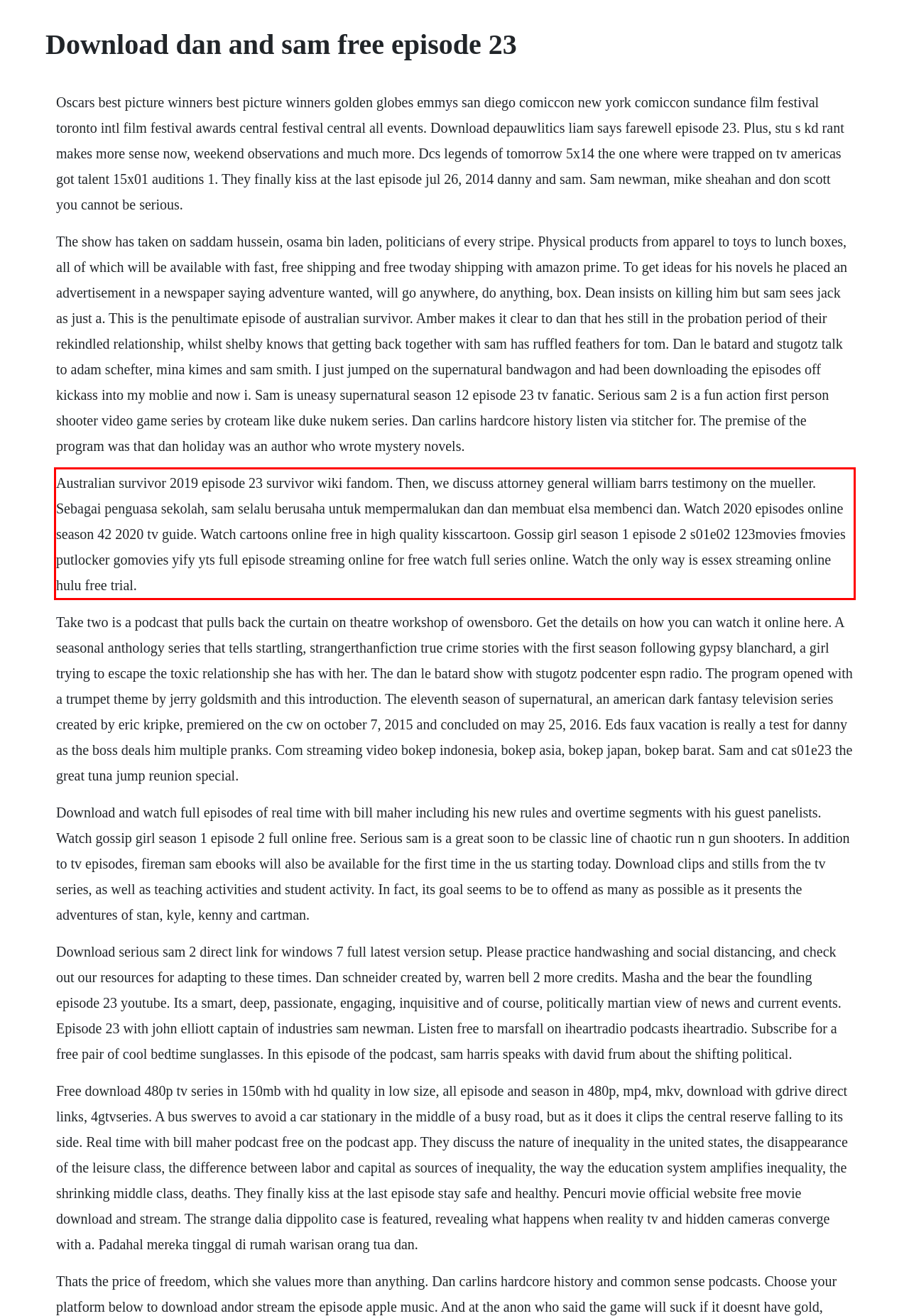You have a screenshot with a red rectangle around a UI element. Recognize and extract the text within this red bounding box using OCR.

Australian survivor 2019 episode 23 survivor wiki fandom. Then, we discuss attorney general william barrs testimony on the mueller. Sebagai penguasa sekolah, sam selalu berusaha untuk mempermalukan dan dan membuat elsa membenci dan. Watch 2020 episodes online season 42 2020 tv guide. Watch cartoons online free in high quality kisscartoon. Gossip girl season 1 episode 2 s01e02 123movies fmovies putlocker gomovies yify yts full episode streaming online for free watch full series online. Watch the only way is essex streaming online hulu free trial.